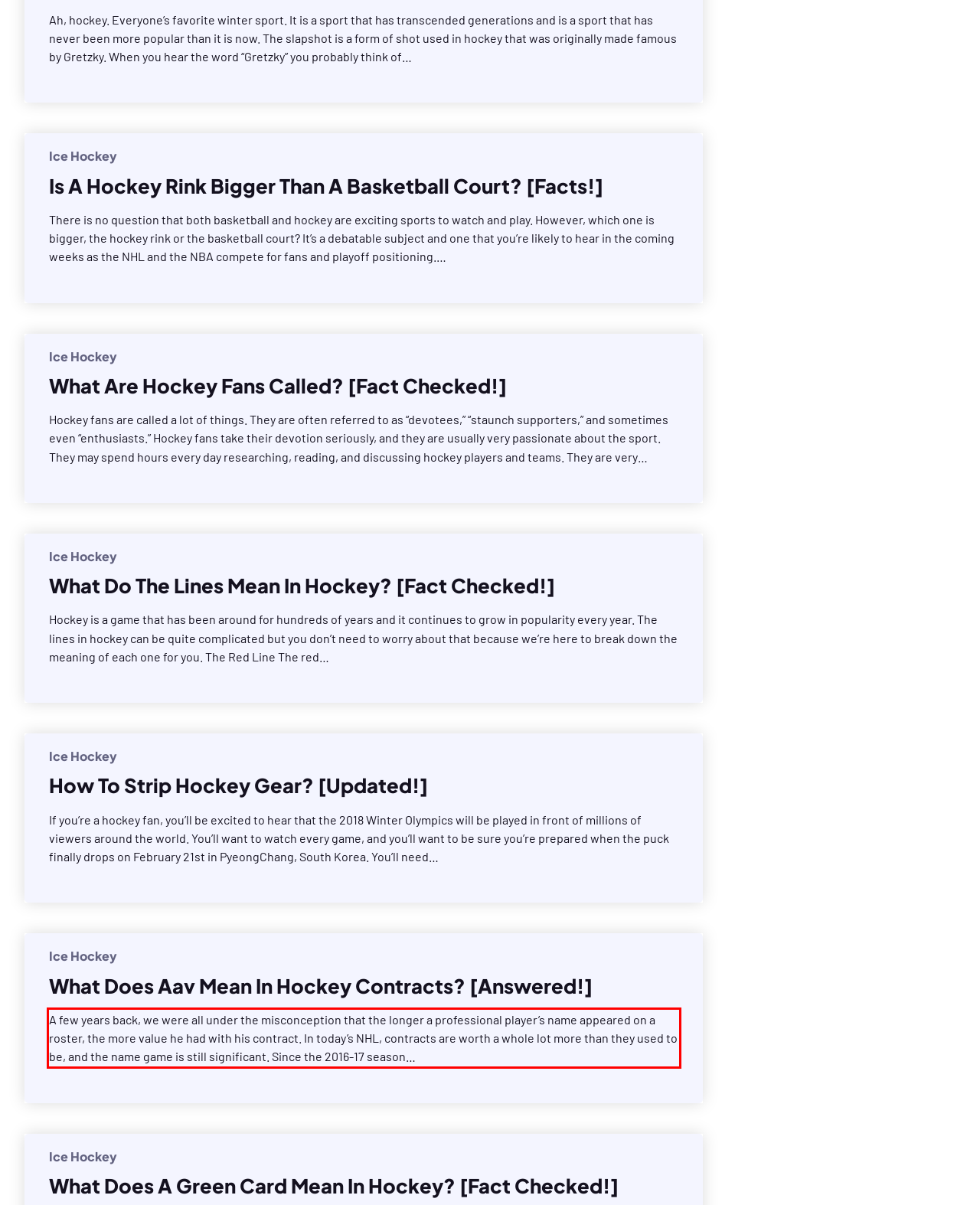Using the provided webpage screenshot, recognize the text content in the area marked by the red bounding box.

A few years back, we were all under the misconception that the longer a professional player’s name appeared on a roster, the more value he had with his contract. In today’s NHL, contracts are worth a whole lot more than they used to be, and the name game is still significant. Since the 2016-17 season…